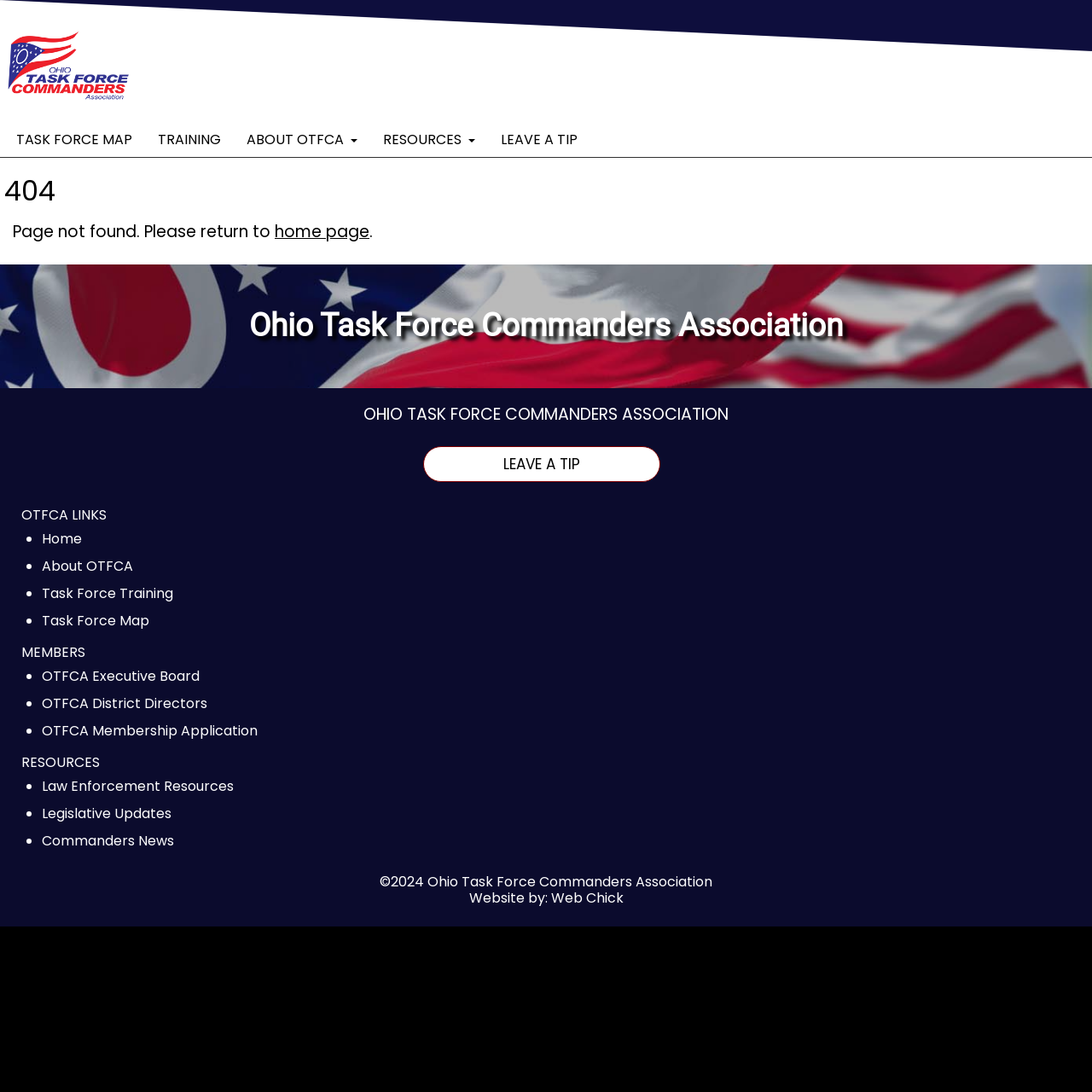By analyzing the image, answer the following question with a detailed response: What is the name of the organization?

I found the name of the organization by looking at the logo image at the top of the page, which says 'Ohio Task Force Commanders Association'. This is also confirmed by the heading element that says 'Ohio Task Force Commanders Association'.